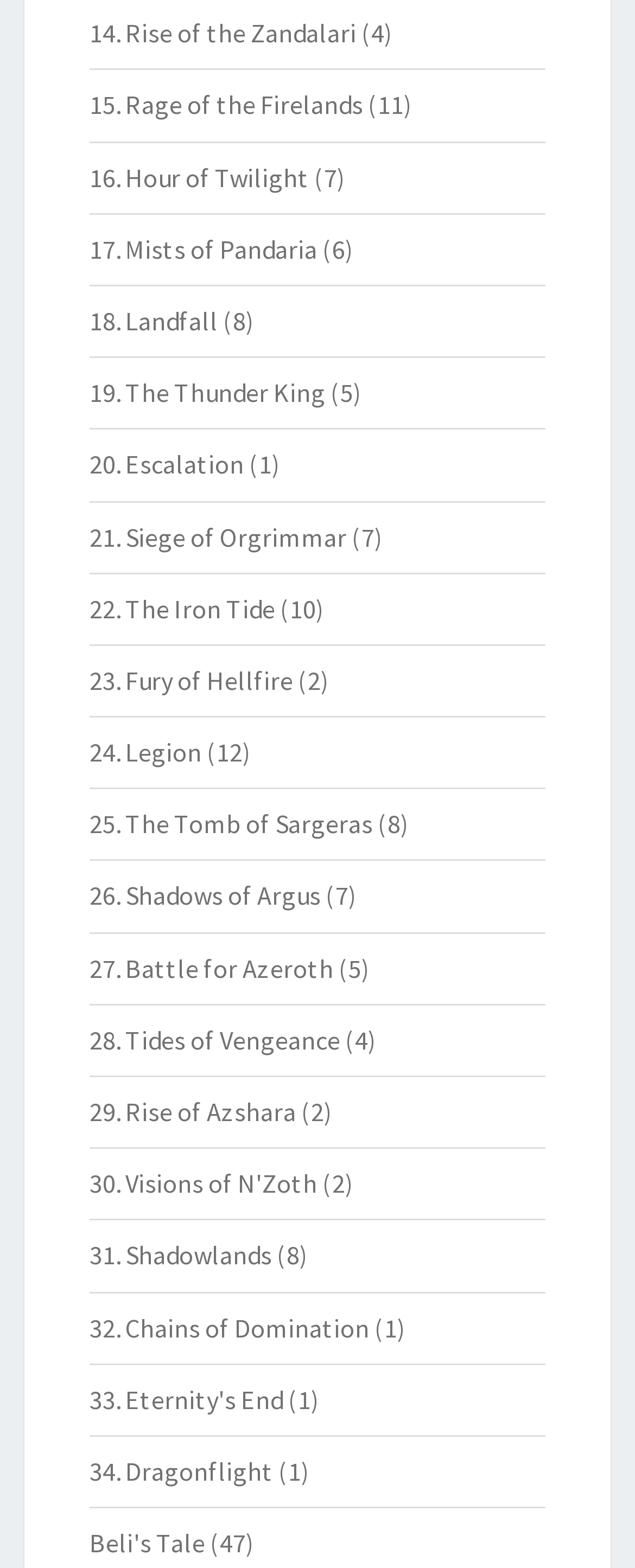What is the pattern of the link texts?
Refer to the image and provide a one-word or short phrase answer.

They are patch names